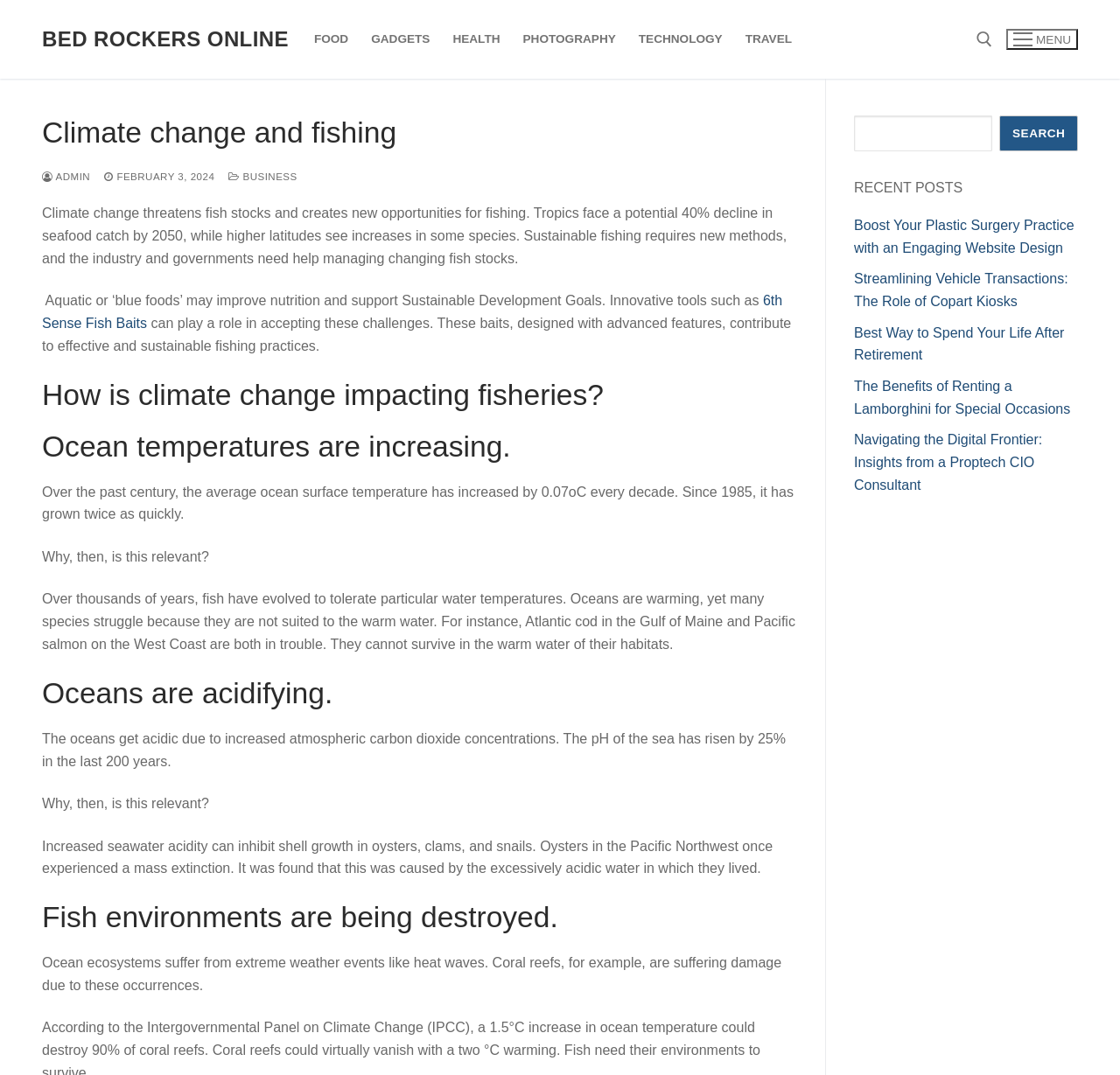Determine the bounding box coordinates of the clickable region to execute the instruction: "Search for something". The coordinates should be four float numbers between 0 and 1, denoted as [left, top, right, bottom].

[0.762, 0.107, 0.962, 0.141]